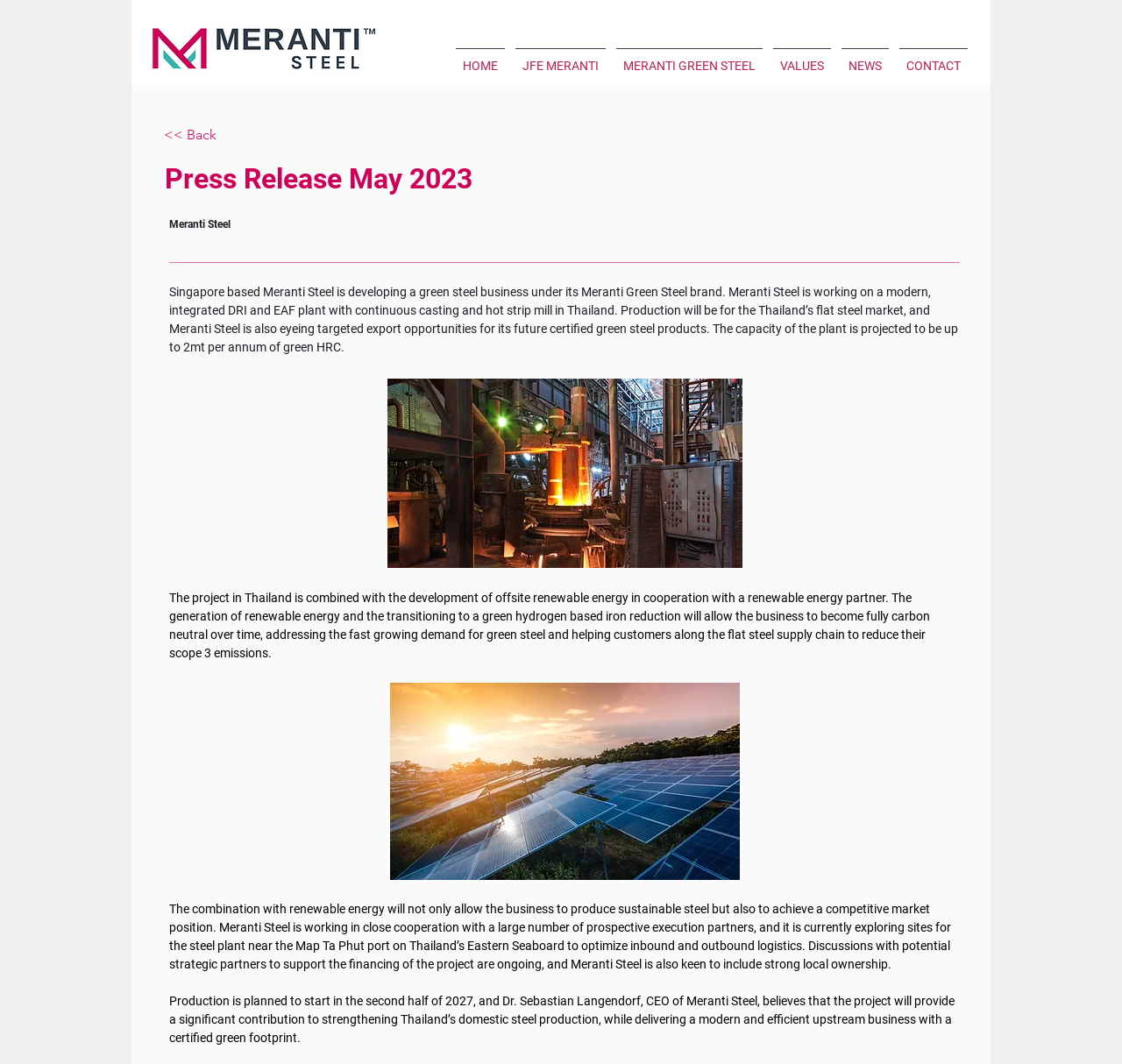Where is Meranti Steel's plant located?
Provide a short answer using one word or a brief phrase based on the image.

Thailand